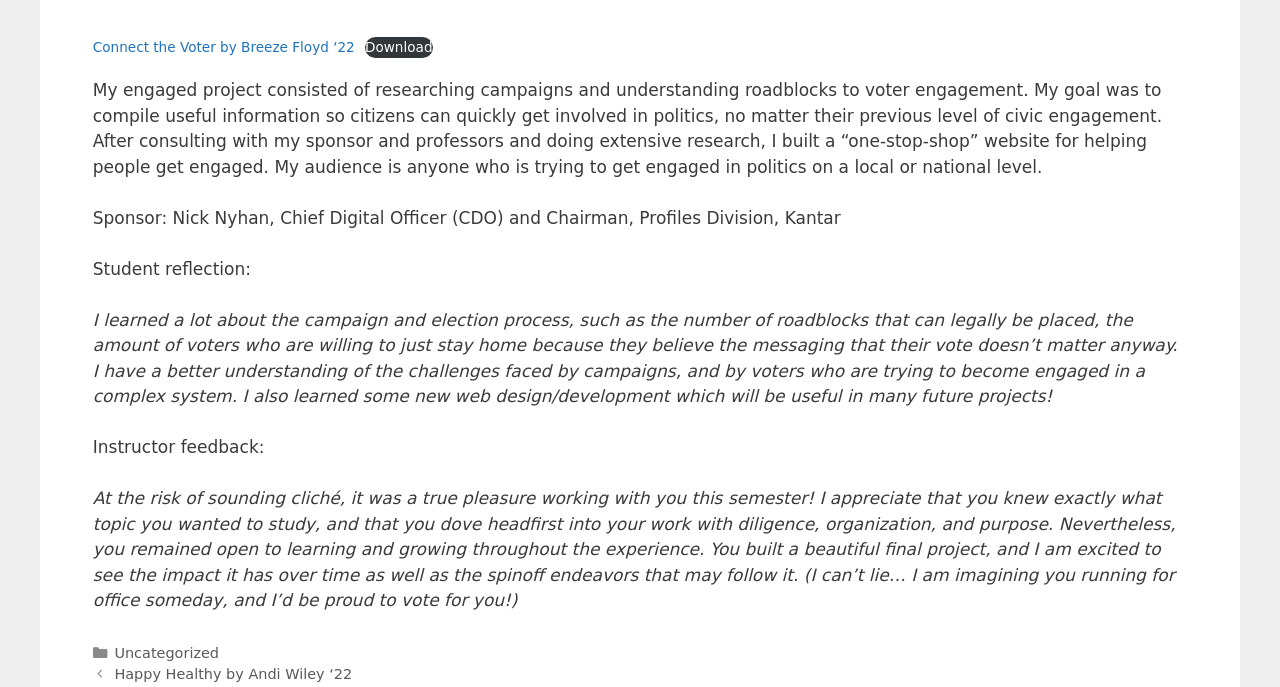What is the goal of the project?
Using the image as a reference, answer the question with a short word or phrase.

Help people get engaged in politics